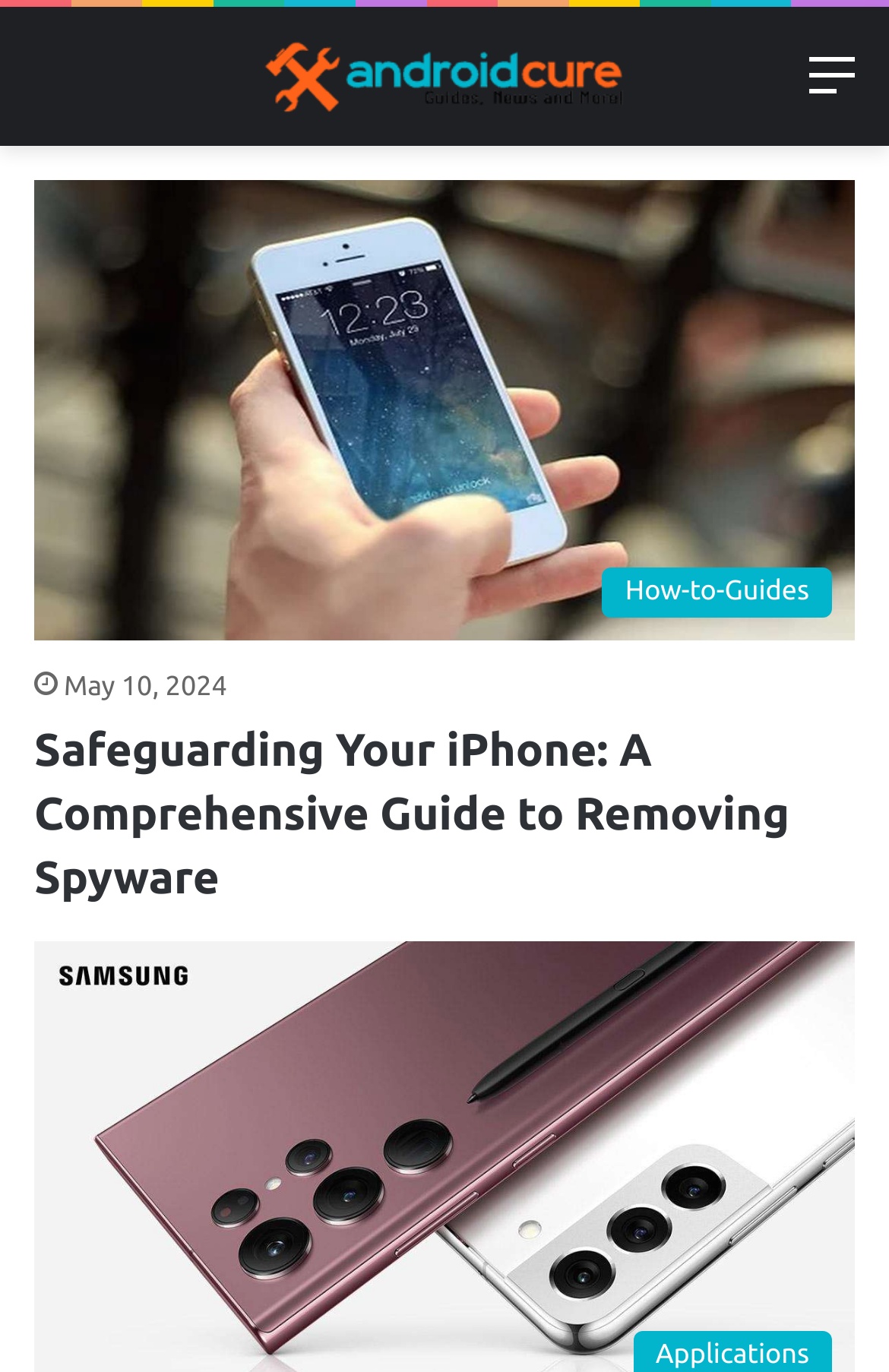Please respond to the question using a single word or phrase:
What is the subcategory of the featured article?

Applications